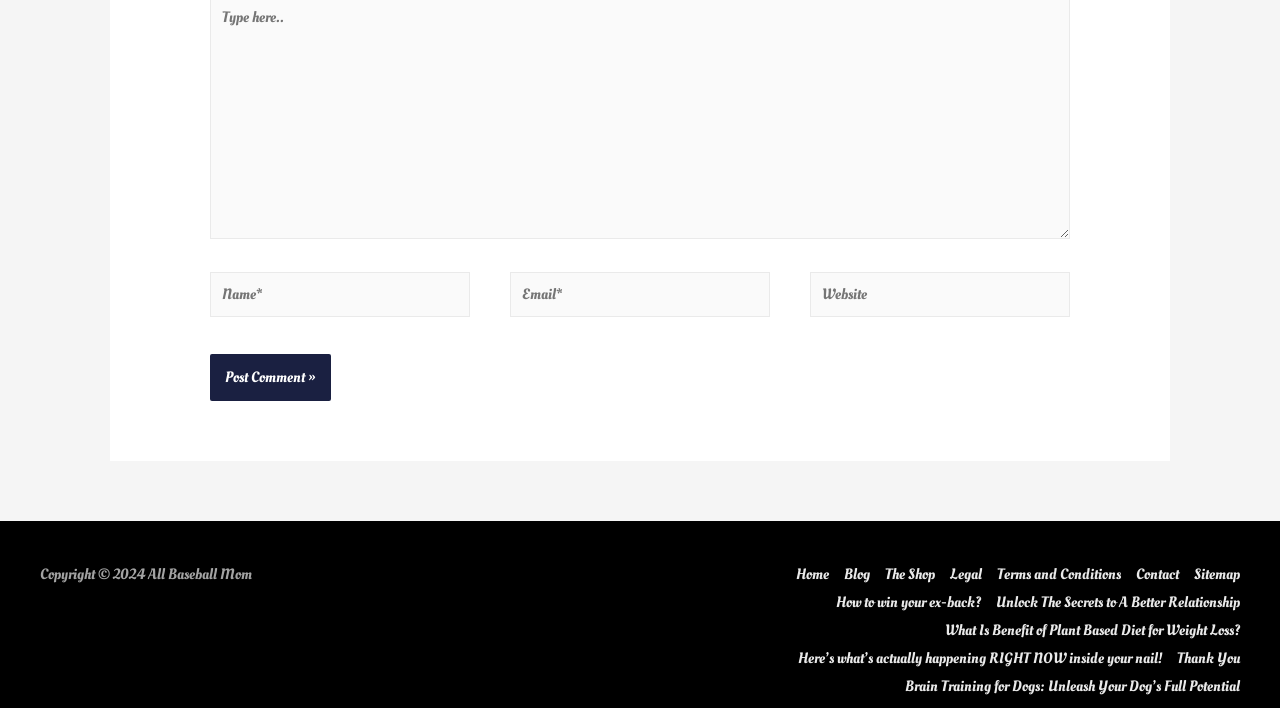Please identify the bounding box coordinates of the element I need to click to follow this instruction: "Input your website URL".

[0.633, 0.384, 0.836, 0.448]